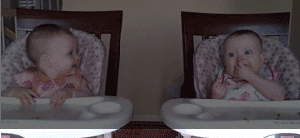Elaborate on the contents of the image in a comprehensive manner.

This animated GIF features two adorable twins seated in high chairs, sharing a joyful moment. The twins, both dressed in matching outfits with floral patterns, look at each other with playful expressions. One twin seems to be laughing while the other is focused on snacks, creating a delightful scene filled with innocent camaraderie and mischief. This image perfectly captures the essence of friendship and the special bond between siblings, making it an ideal representation for celebrating "Best Friend Appreciation Day."